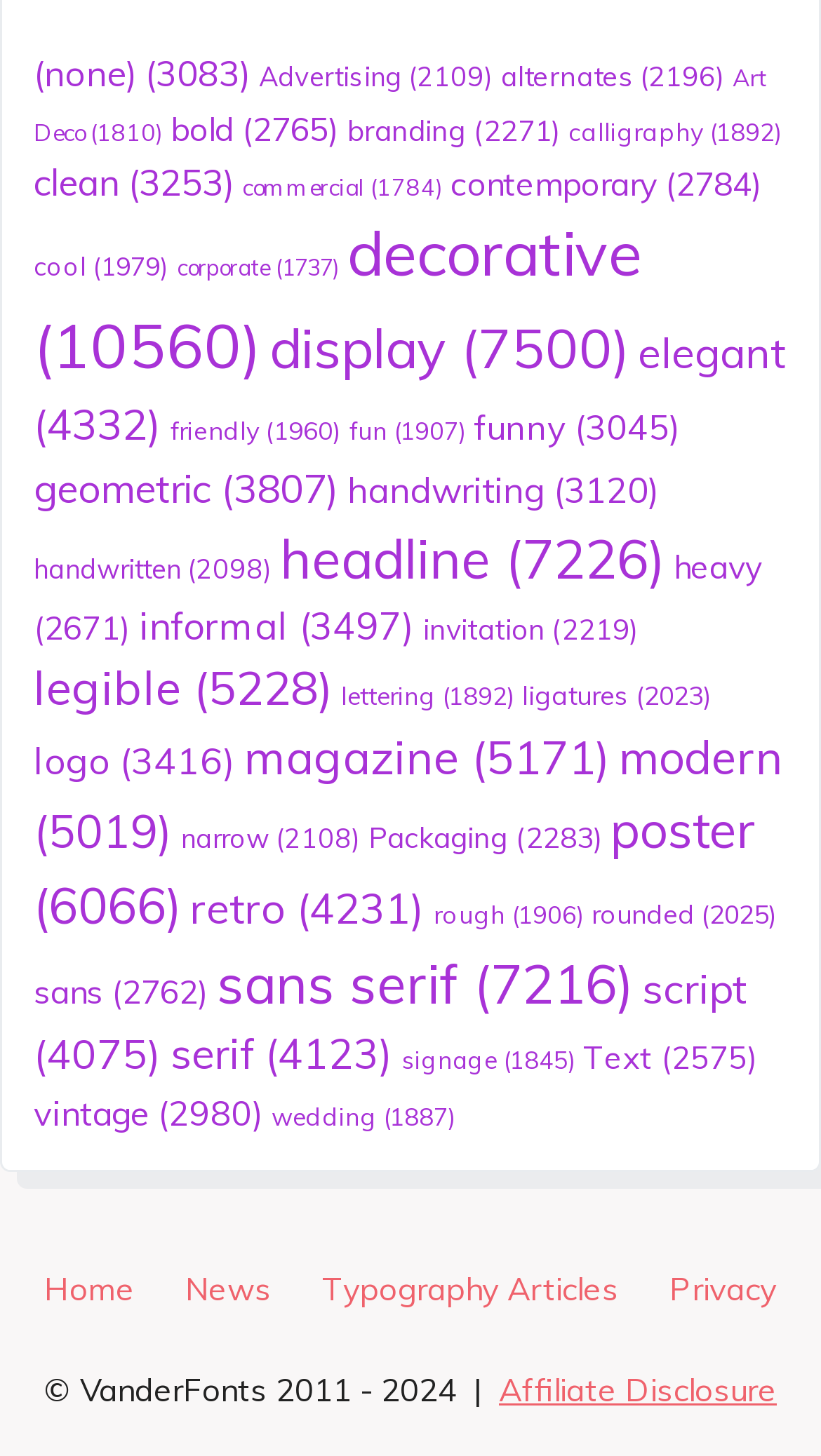Find the bounding box coordinates of the area to click in order to follow the instruction: "Explore Art Deco".

[0.041, 0.044, 0.933, 0.102]